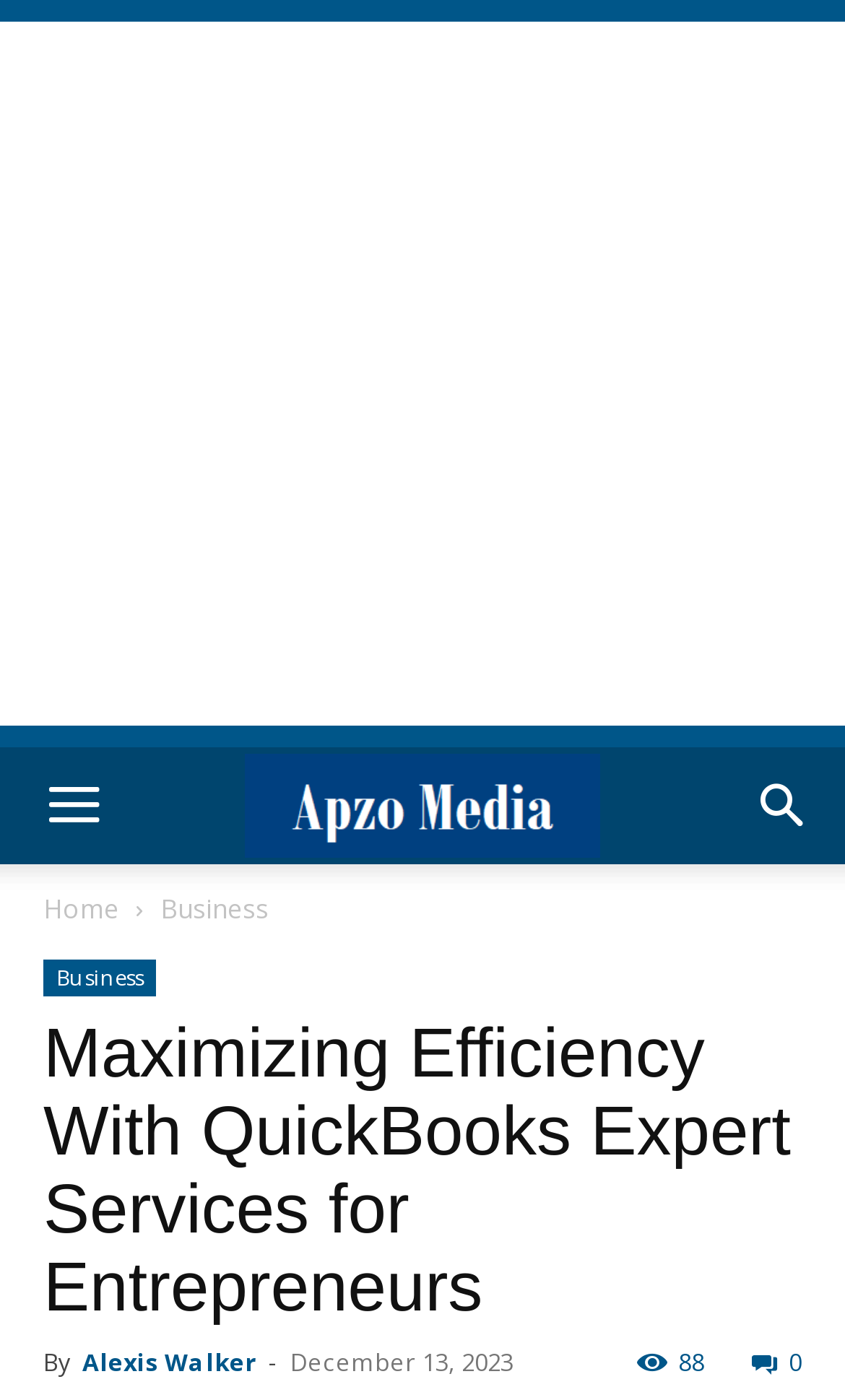What is the purpose of the 'Search' button?
Using the image as a reference, answer the question in detail.

The purpose of the 'Search' button can be inferred by its location and label, which suggests that it is used to search the website for specific content or topics.